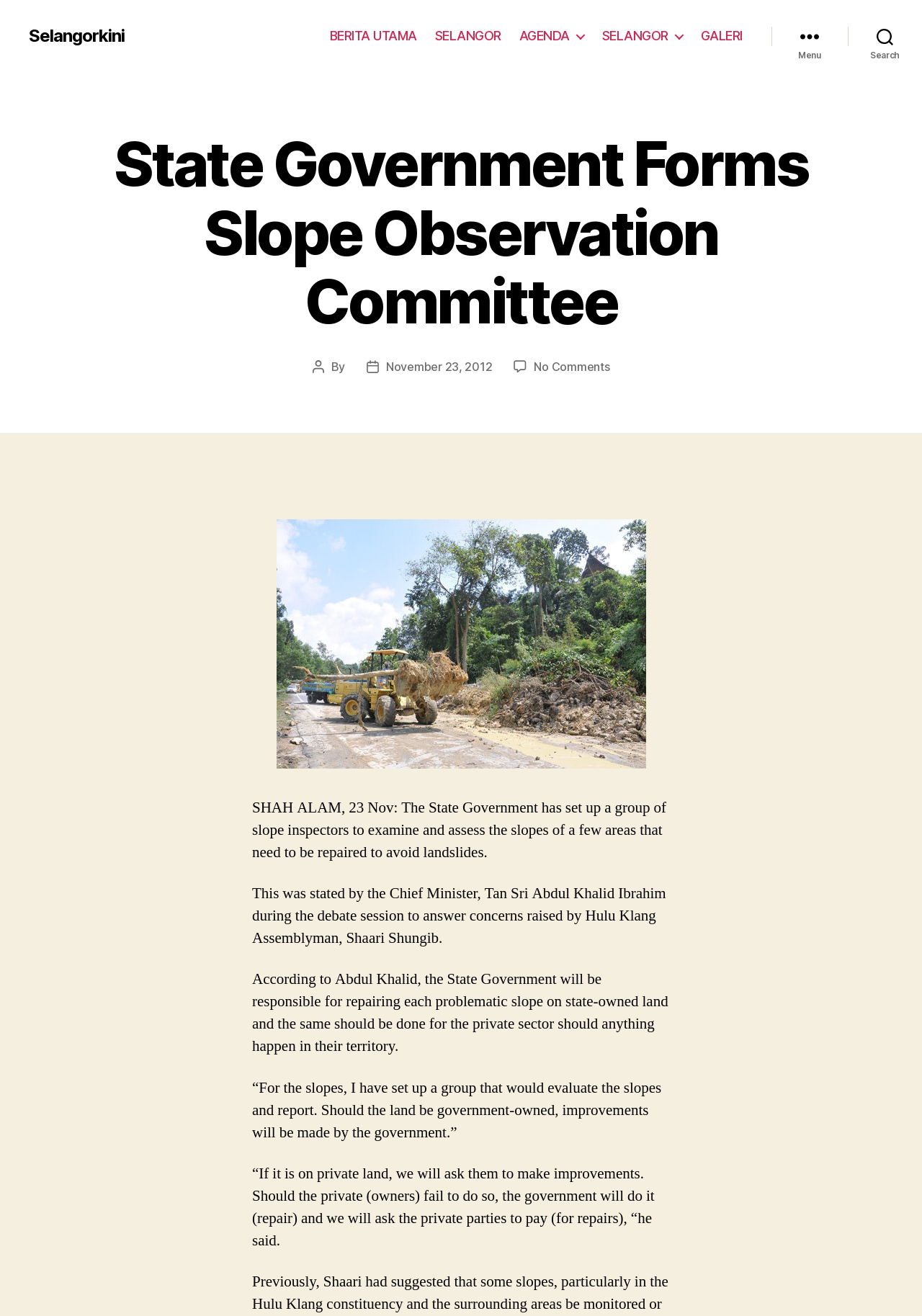What is the name of the committee? Look at the image and give a one-word or short phrase answer.

State Government Forms Slope Observation Committee